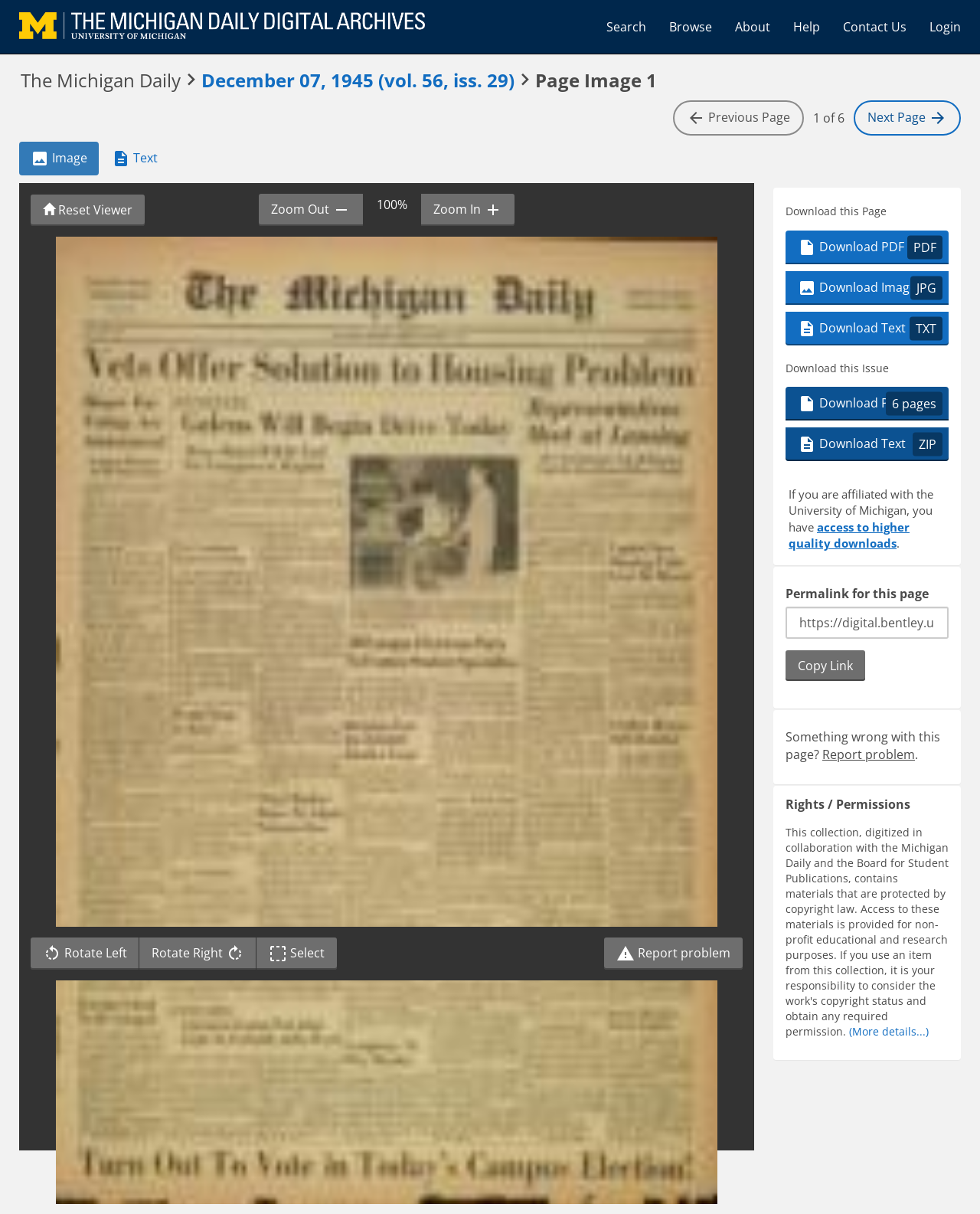Please find the bounding box coordinates of the clickable region needed to complete the following instruction: "Zoom in the image". The bounding box coordinates must consist of four float numbers between 0 and 1, i.e., [left, top, right, bottom].

[0.43, 0.16, 0.525, 0.186]